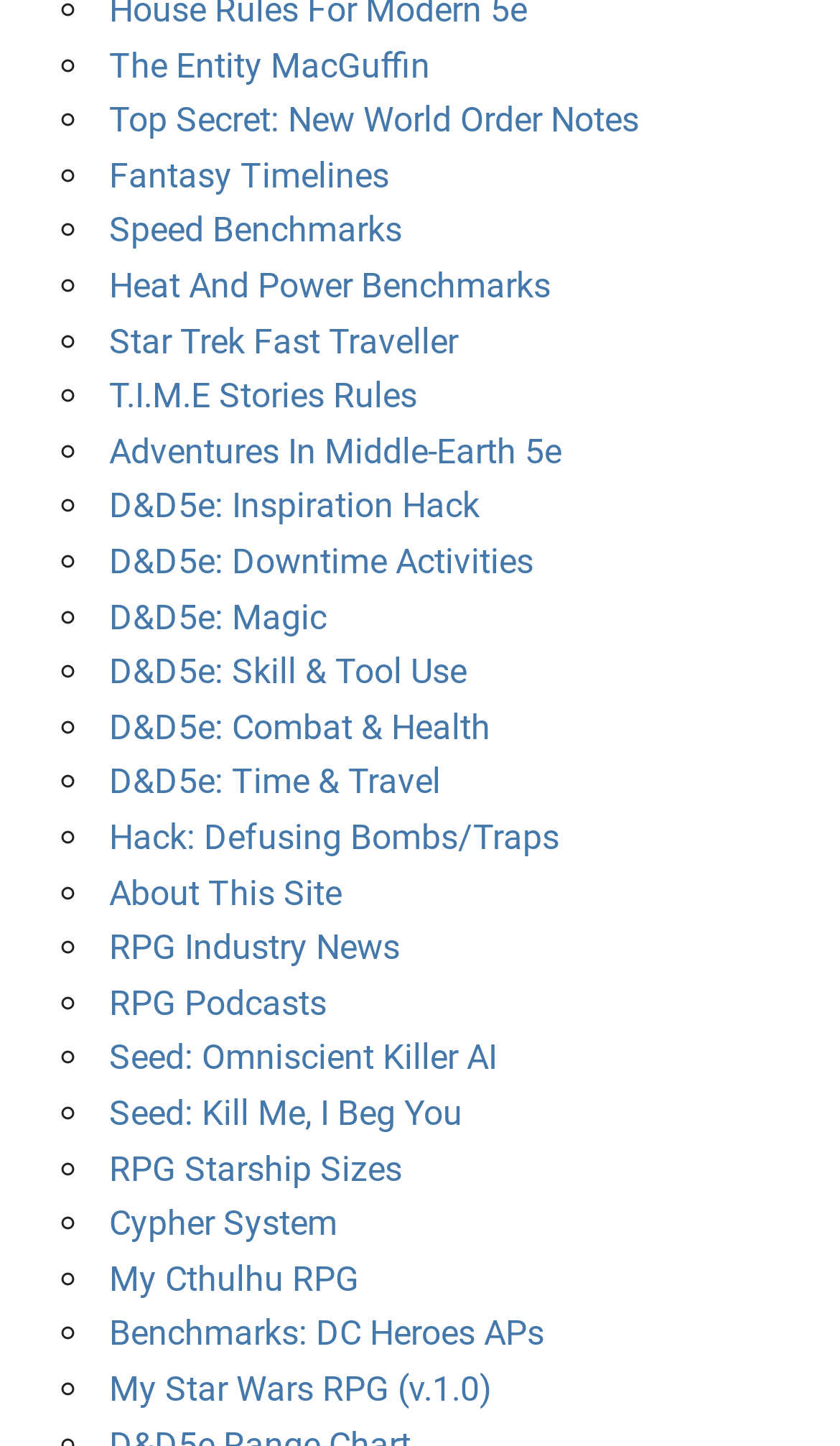Give the bounding box coordinates for this UI element: "Fantasy Timelines". The coordinates should be four float numbers between 0 and 1, arranged as [left, top, right, bottom].

[0.13, 0.107, 0.464, 0.135]